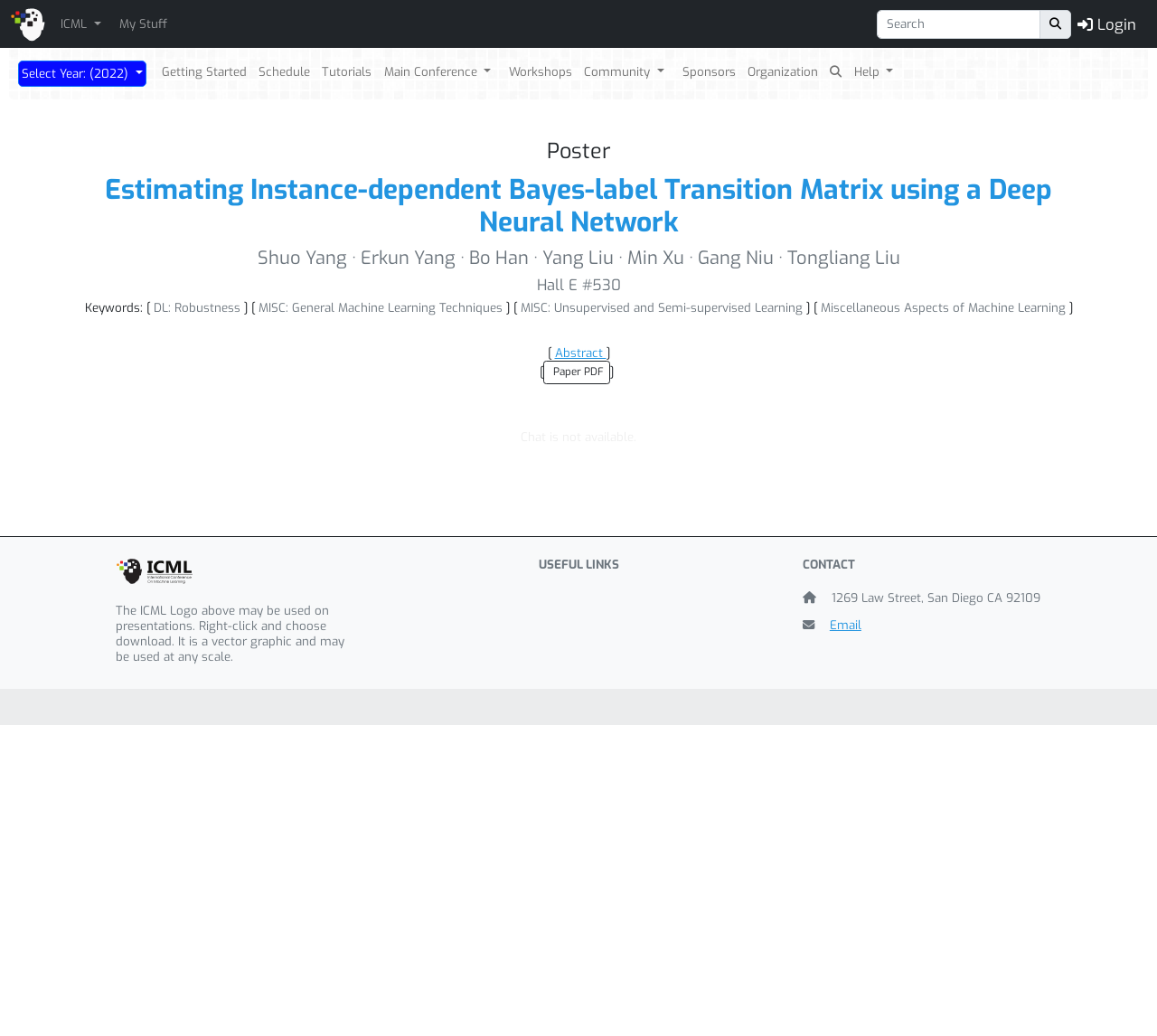Could you provide the bounding box coordinates for the portion of the screen to click to complete this instruction: "Click the conference logo"?

[0.008, 0.006, 0.04, 0.041]